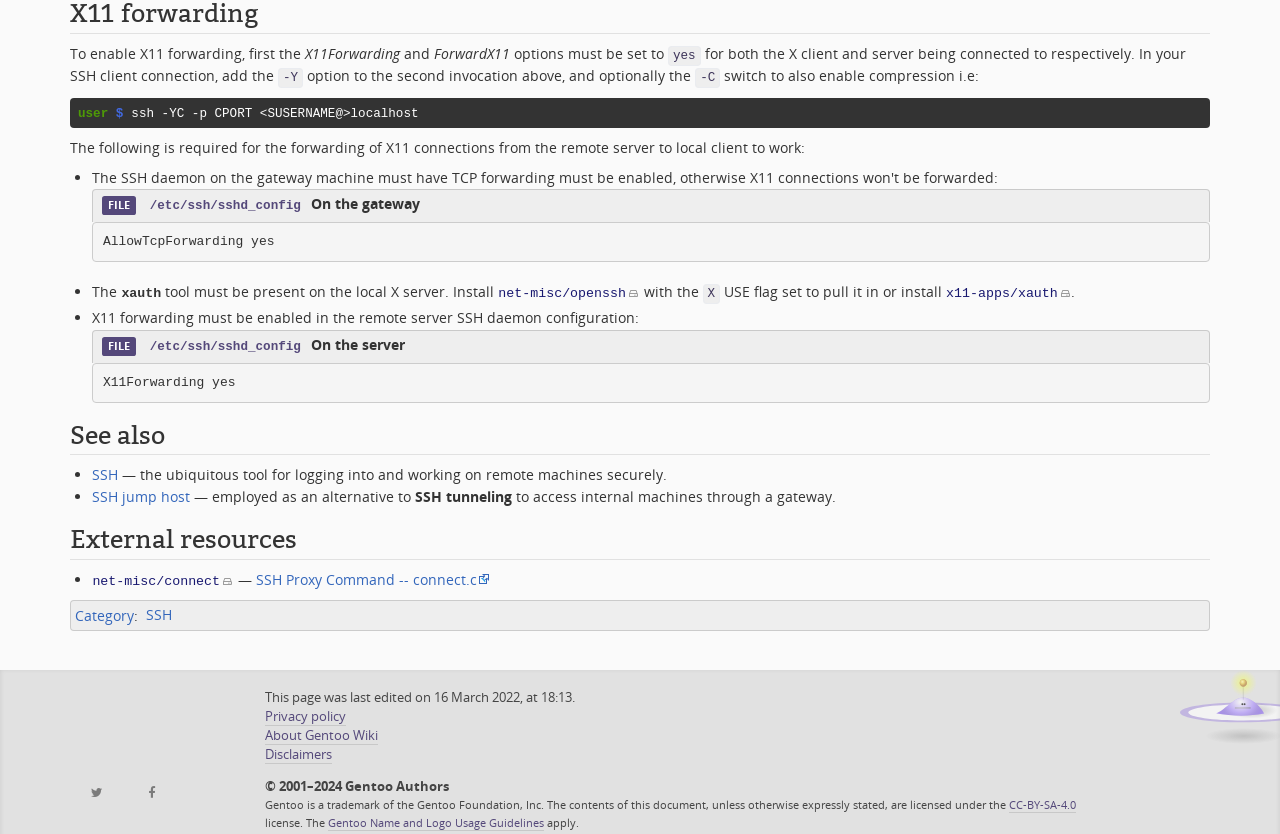Locate the bounding box coordinates of the segment that needs to be clicked to meet this instruction: "Click the 'net-misc/openssh' link".

[0.389, 0.338, 0.489, 0.361]